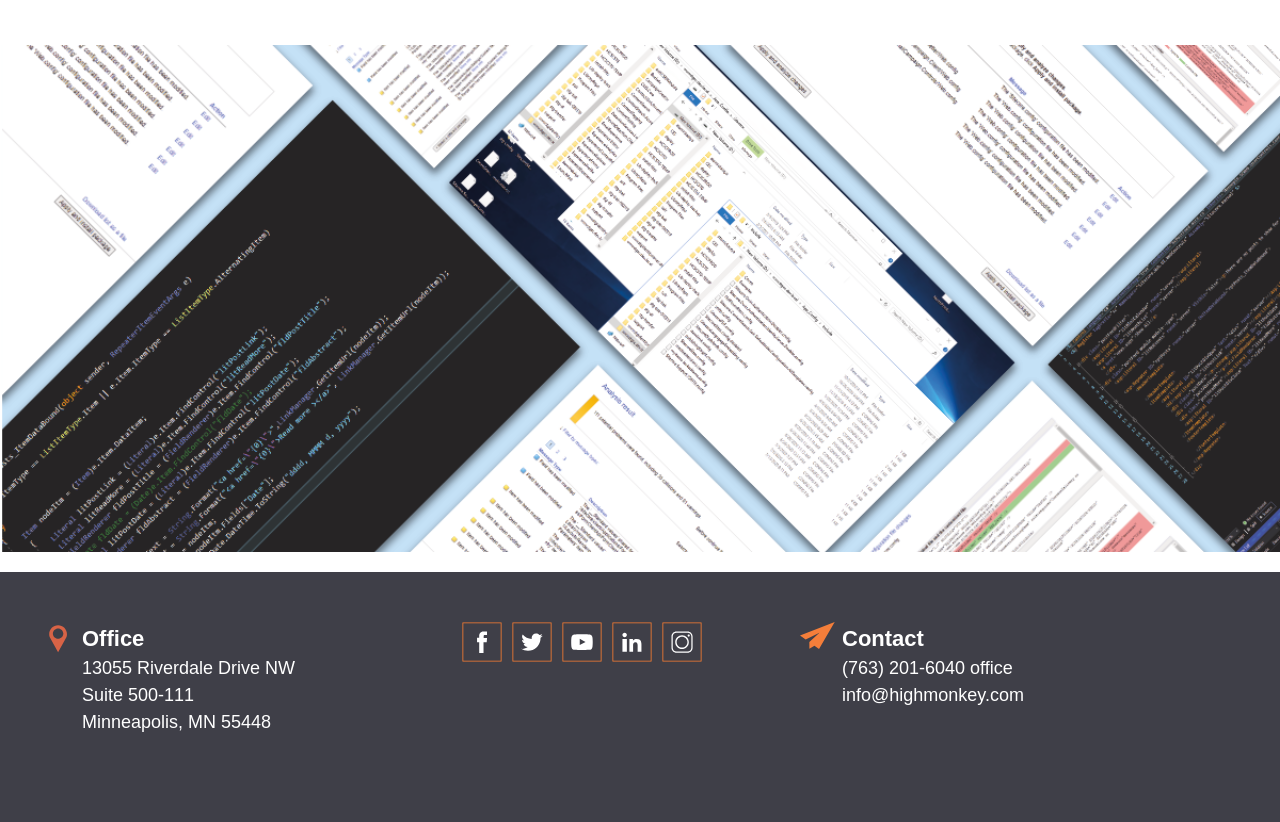What is the email address?
Using the image, give a concise answer in the form of a single word or short phrase.

info@highmonkey.com